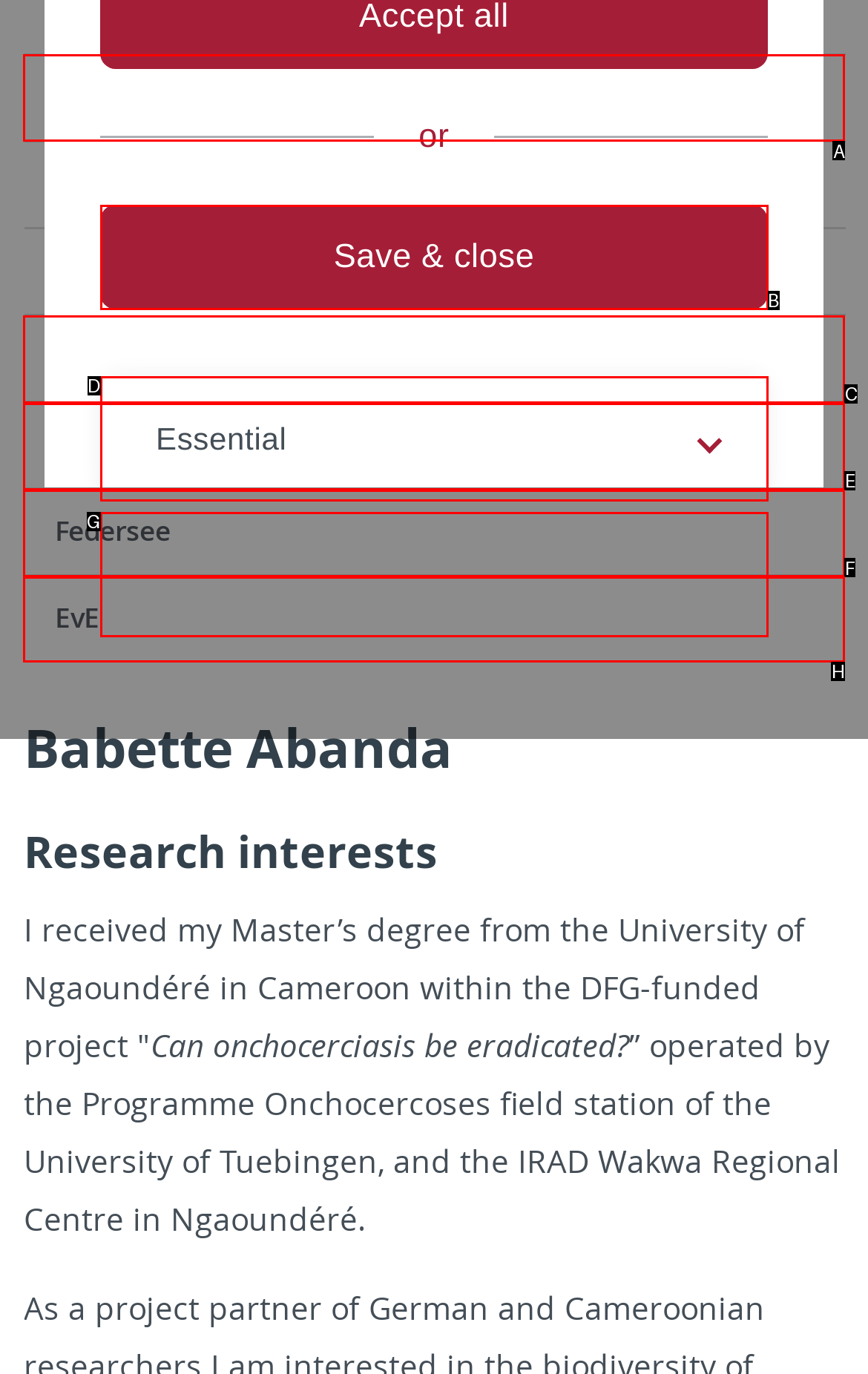Based on the description: Save & close, select the HTML element that fits best. Provide the letter of the matching option.

B